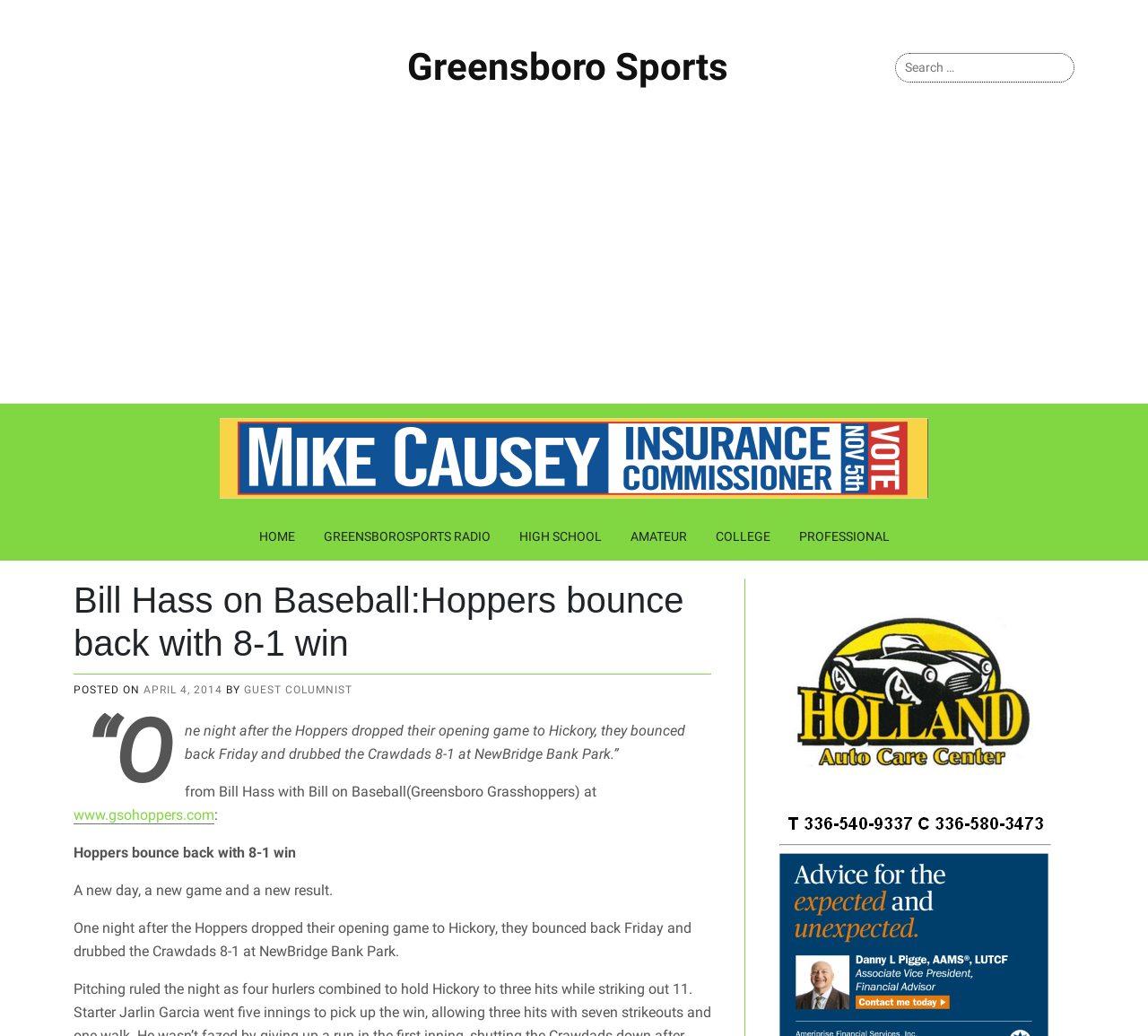What is the date of the article?
From the screenshot, provide a brief answer in one word or phrase.

APRIL 4, 2014